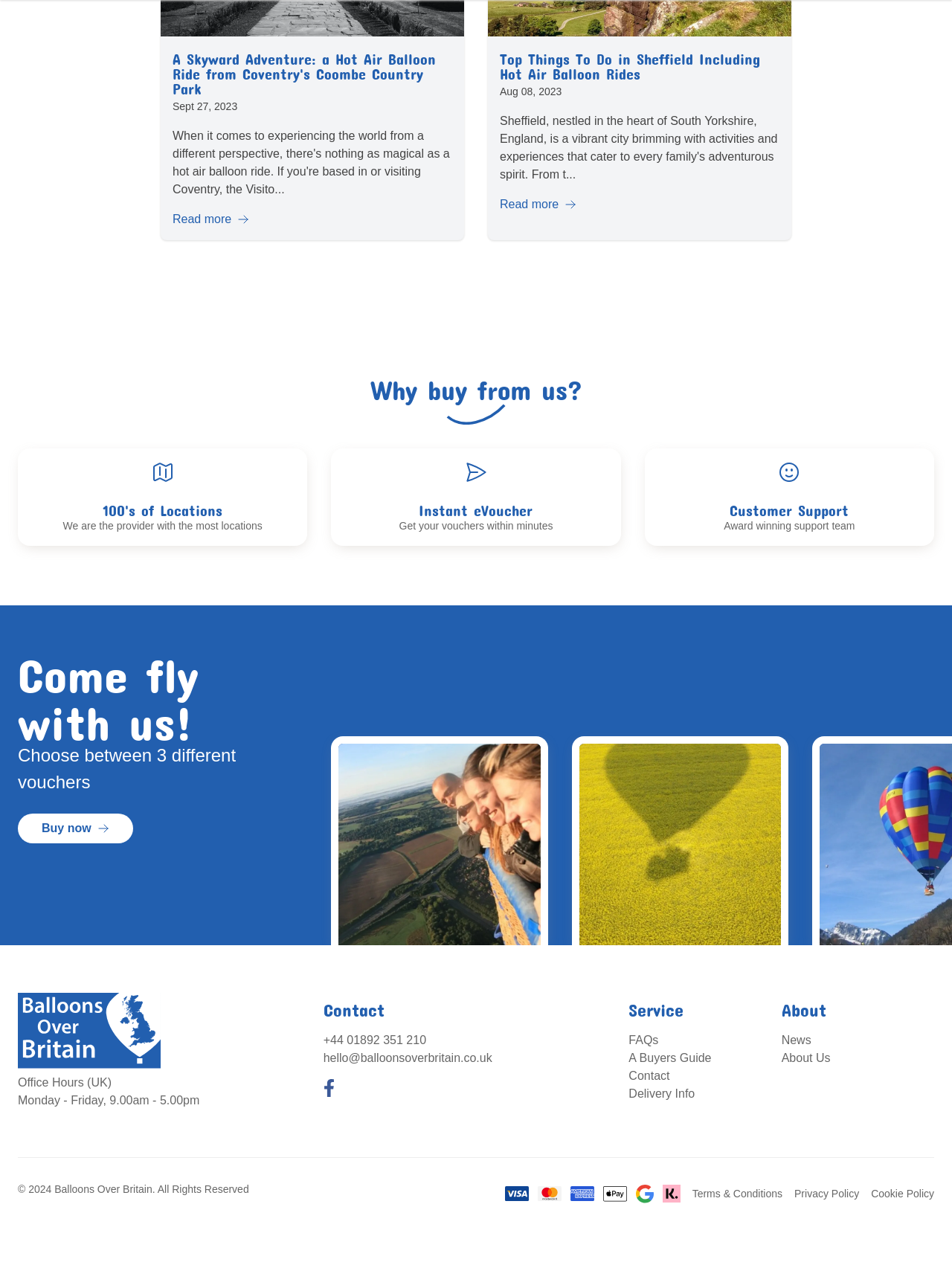Find the bounding box coordinates for the area you need to click to carry out the instruction: "Go to home". The coordinates should be four float numbers between 0 and 1, indicated as [left, top, right, bottom].

[0.019, 0.785, 0.169, 0.845]